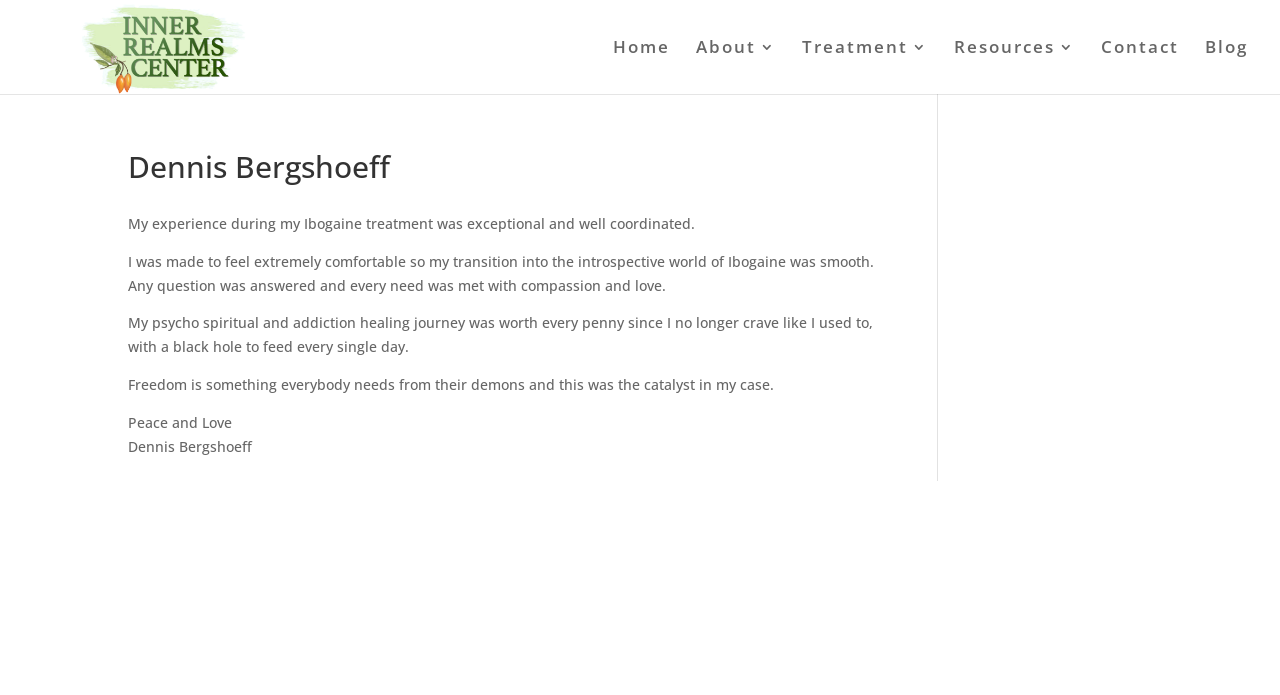Based on the element description, predict the bounding box coordinates (top-left x, top-left y, bottom-right x, bottom-right y) for the UI element in the screenshot: Click here to register

None